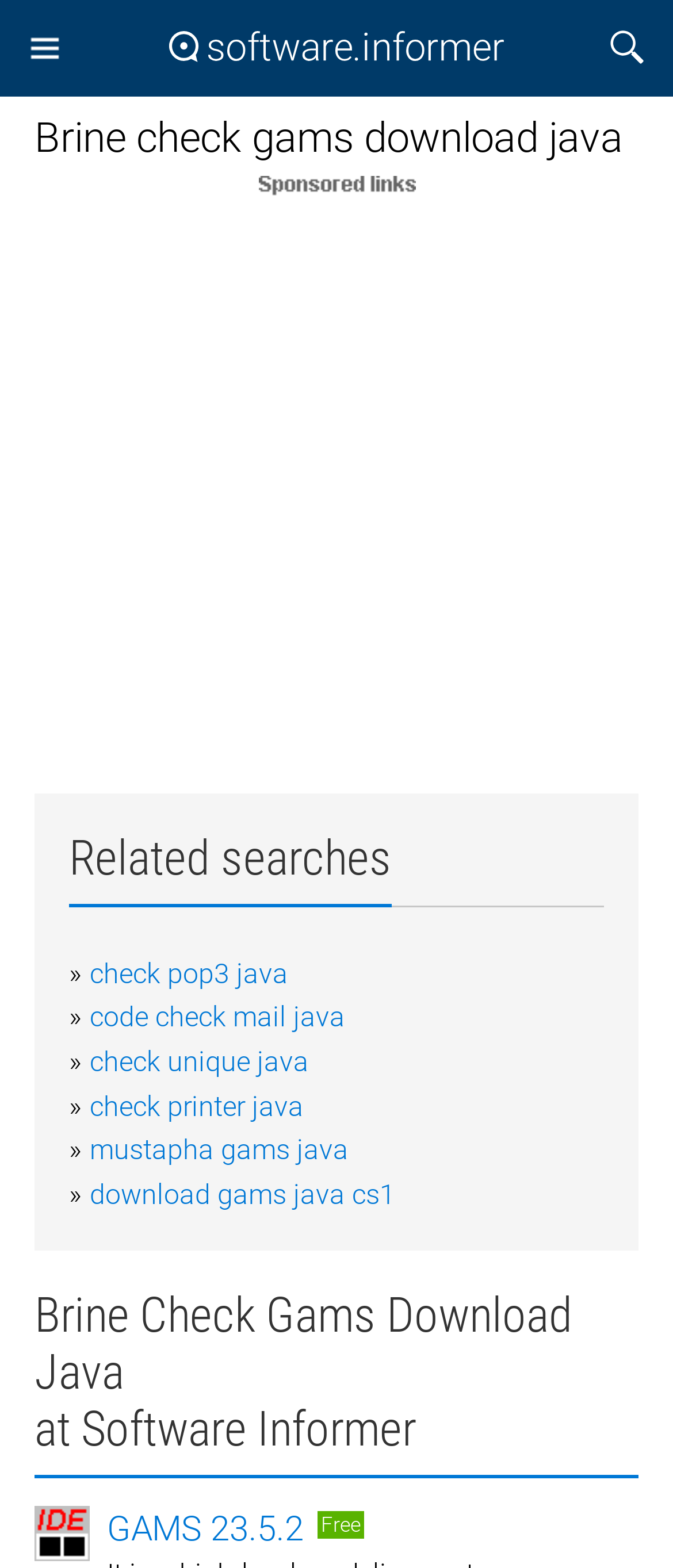Where can the software be downloaded from?
Based on the image, provide a one-word or brief-phrase response.

Software Informer